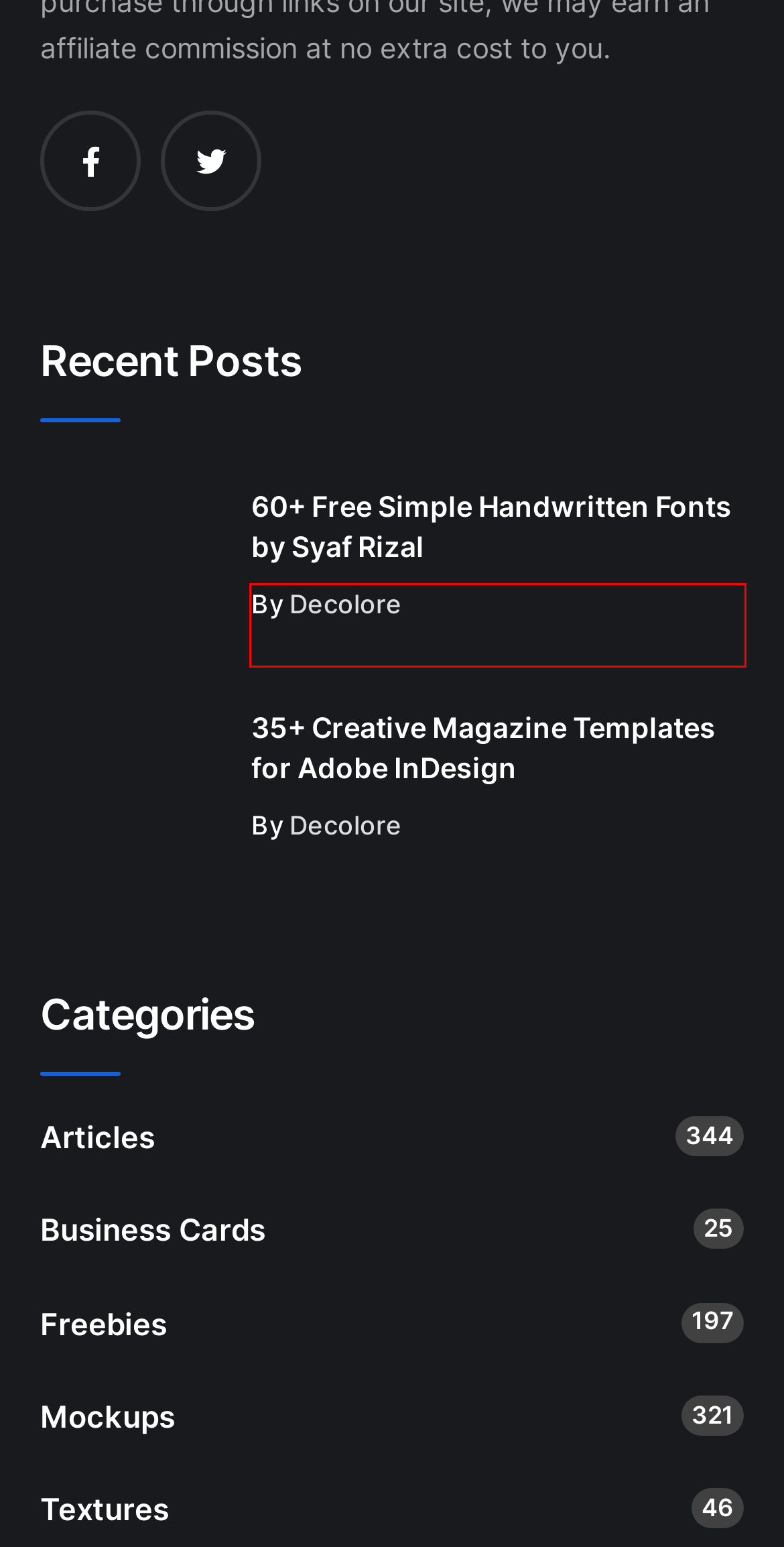You are provided with a screenshot of a webpage where a red rectangle bounding box surrounds an element. Choose the description that best matches the new webpage after clicking the element in the red bounding box. Here are the choices:
A. Inspiration Hut – We have now closed
B. About Us | Decolore
C. 35+ Creative Magazine Templates for Adobe InDesign
D. Business Cards | Decolore
E. Textures | Decolore
F. Articles | Decolore
G. Pocket: Log In
H. Mockups | Decolore

C